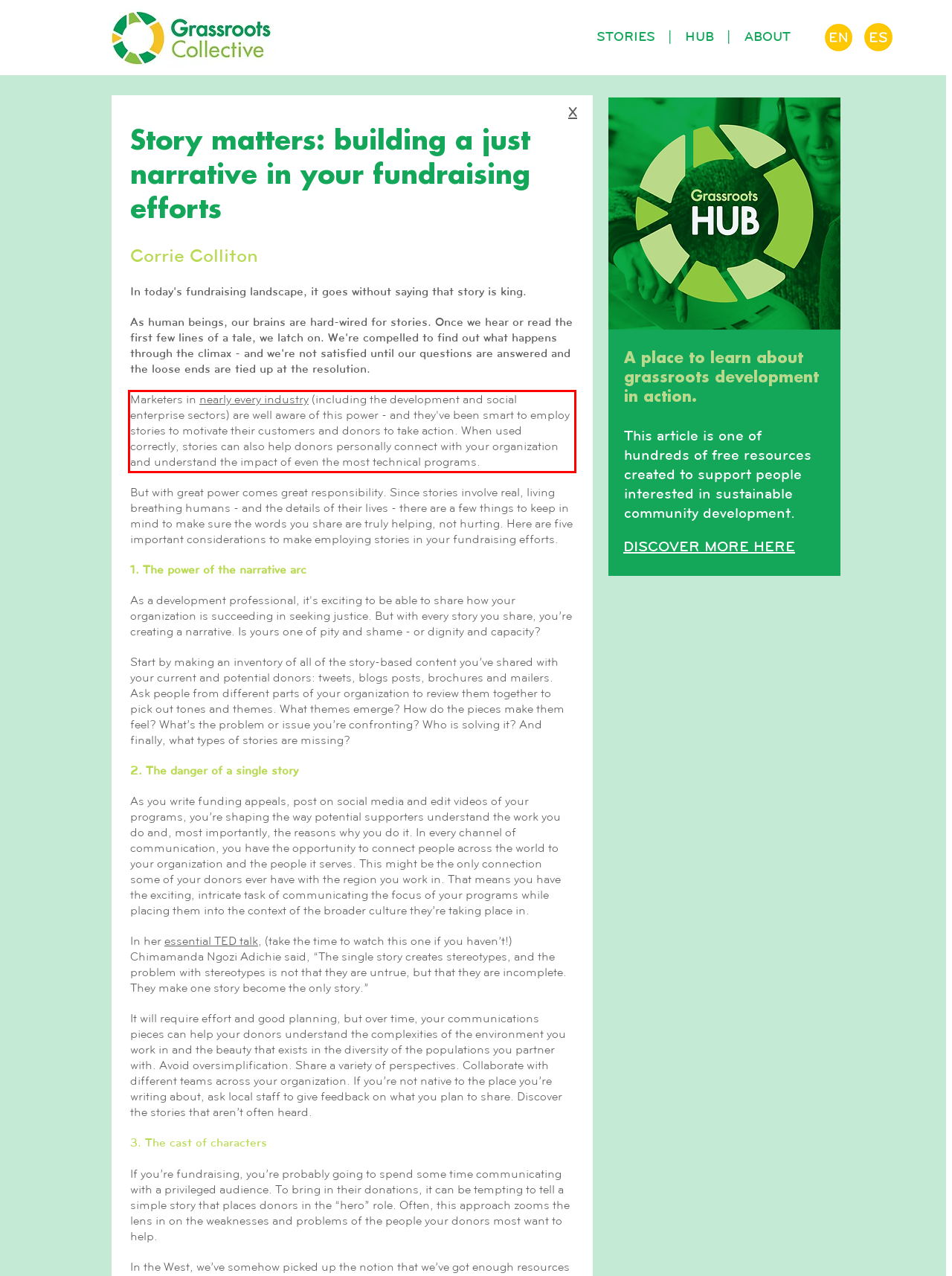You have a webpage screenshot with a red rectangle surrounding a UI element. Extract the text content from within this red bounding box.

Marketers in nearly every industry (including the development and social enterprise sectors) are well aware of this power - and they've been smart to employ stories to motivate their customers and donors to take action. When used correctly, stories can also help donors personally connect with your organization and understand the impact of even the most technical programs.